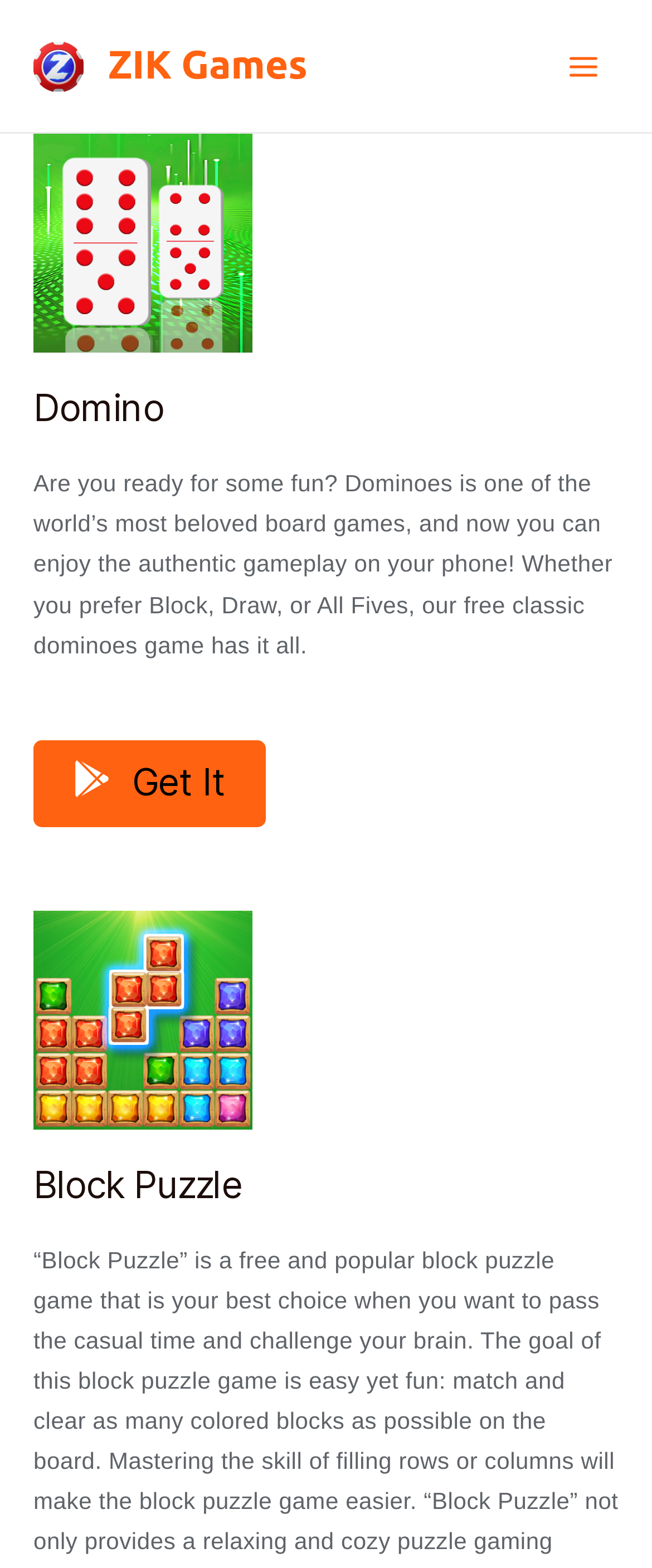Summarize the contents and layout of the webpage in detail.

The webpage is about games, specifically featuring two main games: Domino and Block Puzzle. At the top left, there is a logo of "ZIK Games" which is both a link and an image. Next to it, there is another link with the same text "ZIK Games". 

On the top right, there is a "Main Menu" button with an icon. Below the logo, there is a heading "Domino" followed by a descriptive paragraph about the game, which mentions that it's a classic board game that can be played on the phone. The paragraph is positioned in the middle of the page. 

Underneath the paragraph, there is a "Get It" link. Further down, there is another heading "Block Puzzle". The layout is organized, with clear headings and concise text, making it easy to navigate and understand the content of the page.